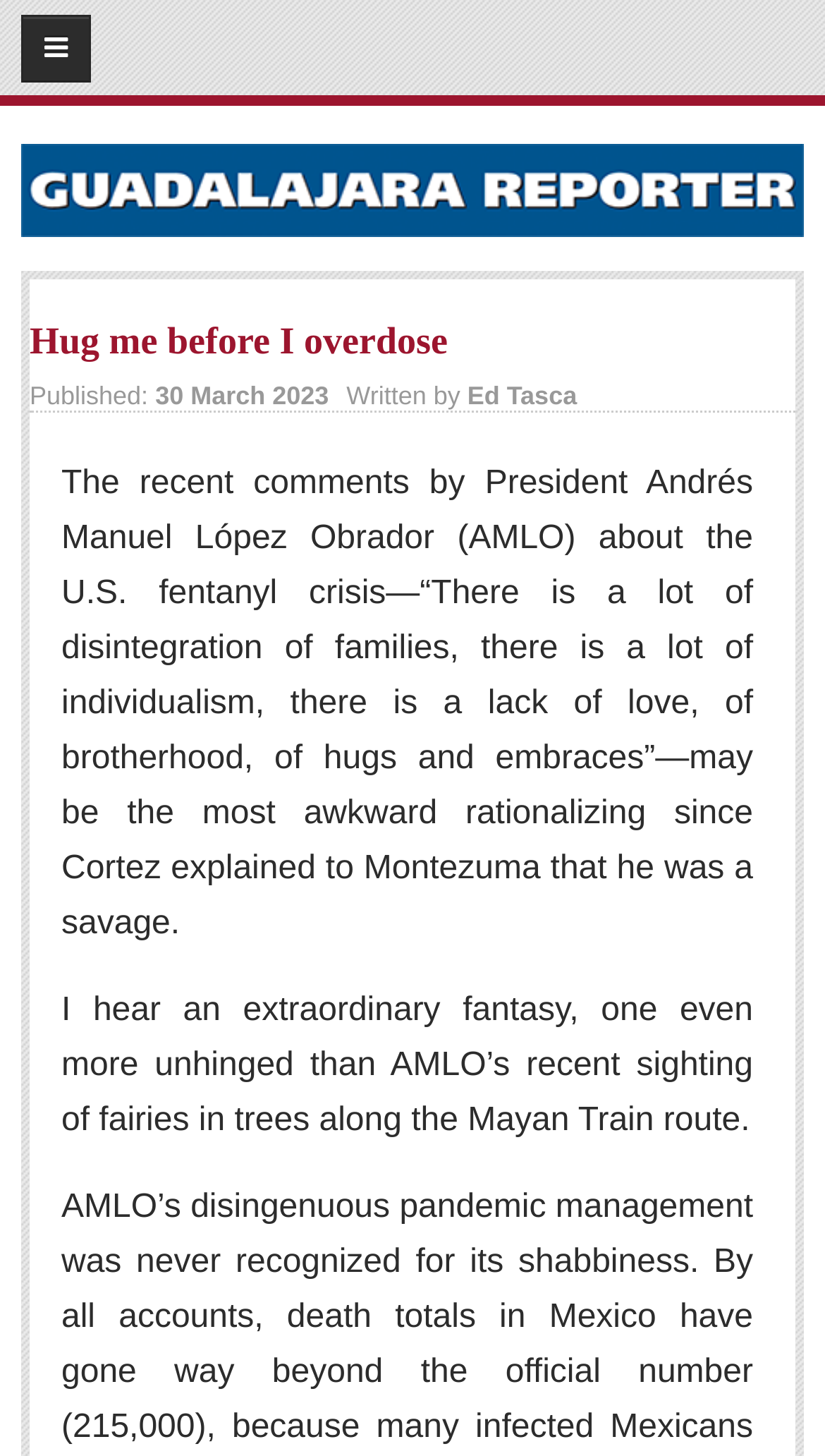Find the bounding box coordinates of the clickable area required to complete the following action: "Subscribe to the newspaper".

[0.0, 0.067, 0.997, 0.126]